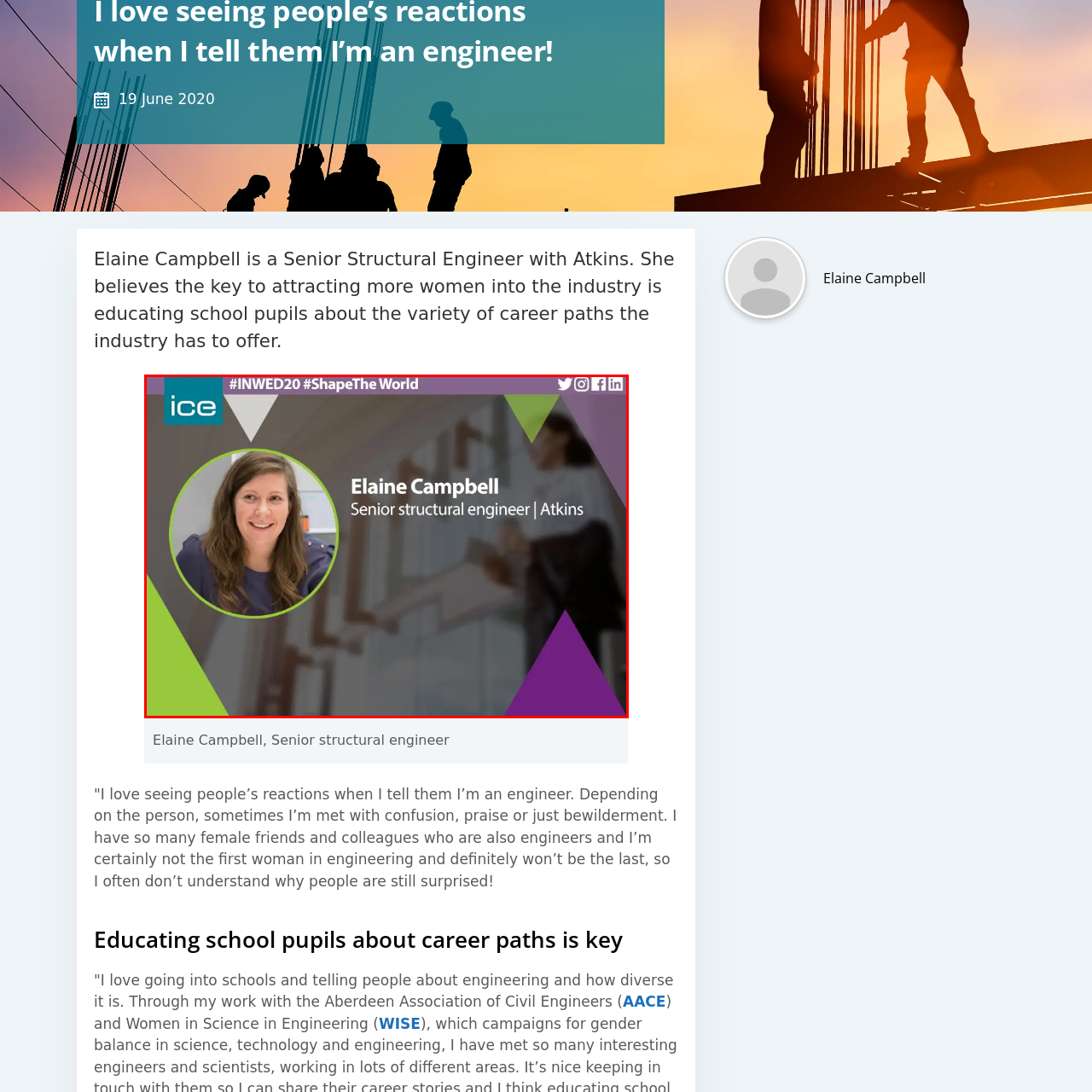Check the section outlined in red, What is Elaine Campbell's goal for young people? Please reply with a single word or phrase.

Inspiring them to explore engineering careers